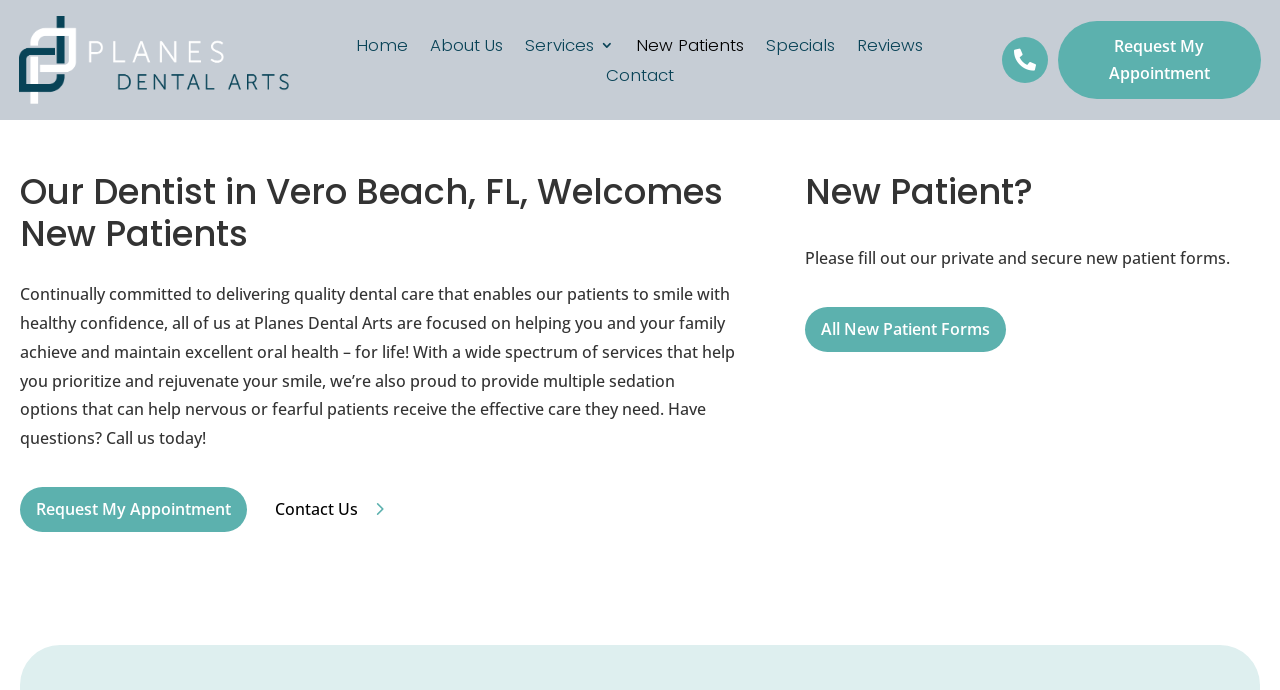Find the bounding box coordinates of the element you need to click on to perform this action: 'Fill out new patient forms'. The coordinates should be represented by four float values between 0 and 1, in the format [left, top, right, bottom].

[0.629, 0.445, 0.786, 0.511]